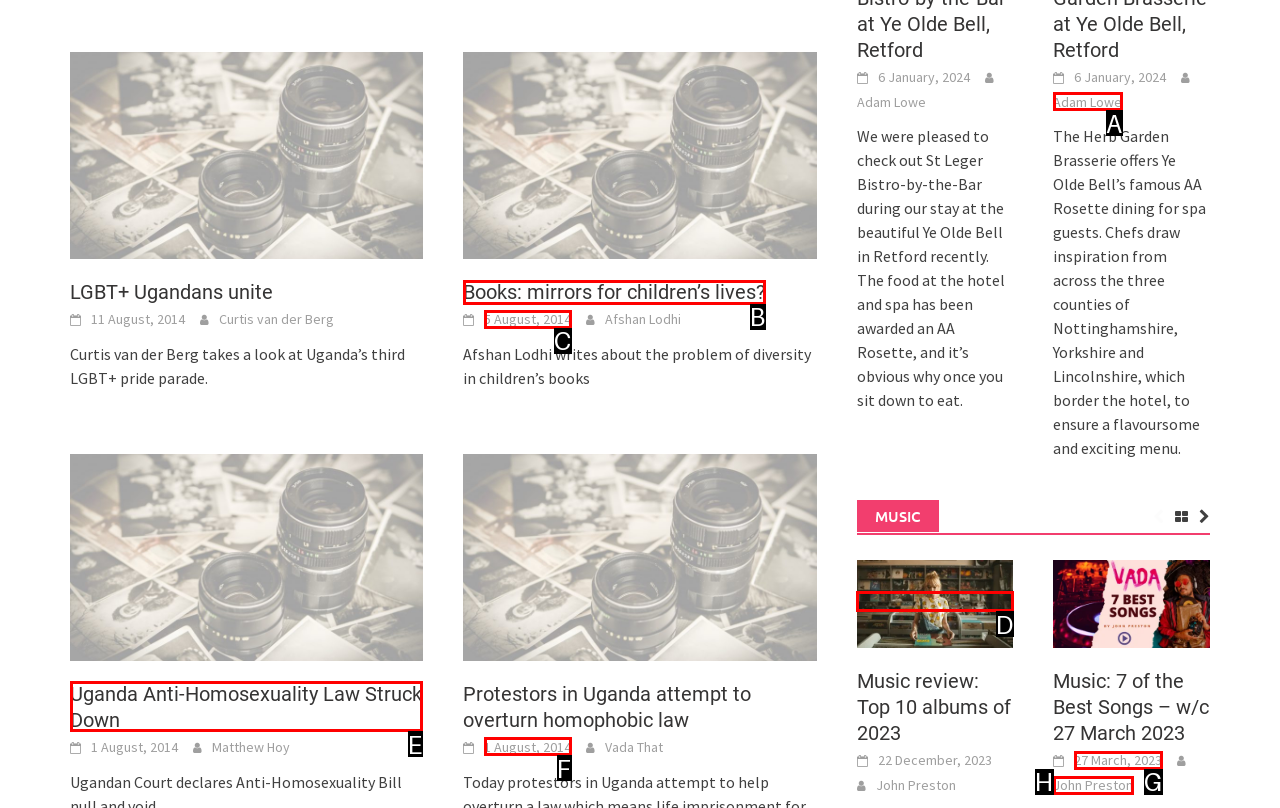Please provide the letter of the UI element that best fits the following description: John Preston
Respond with the letter from the given choices only.

H